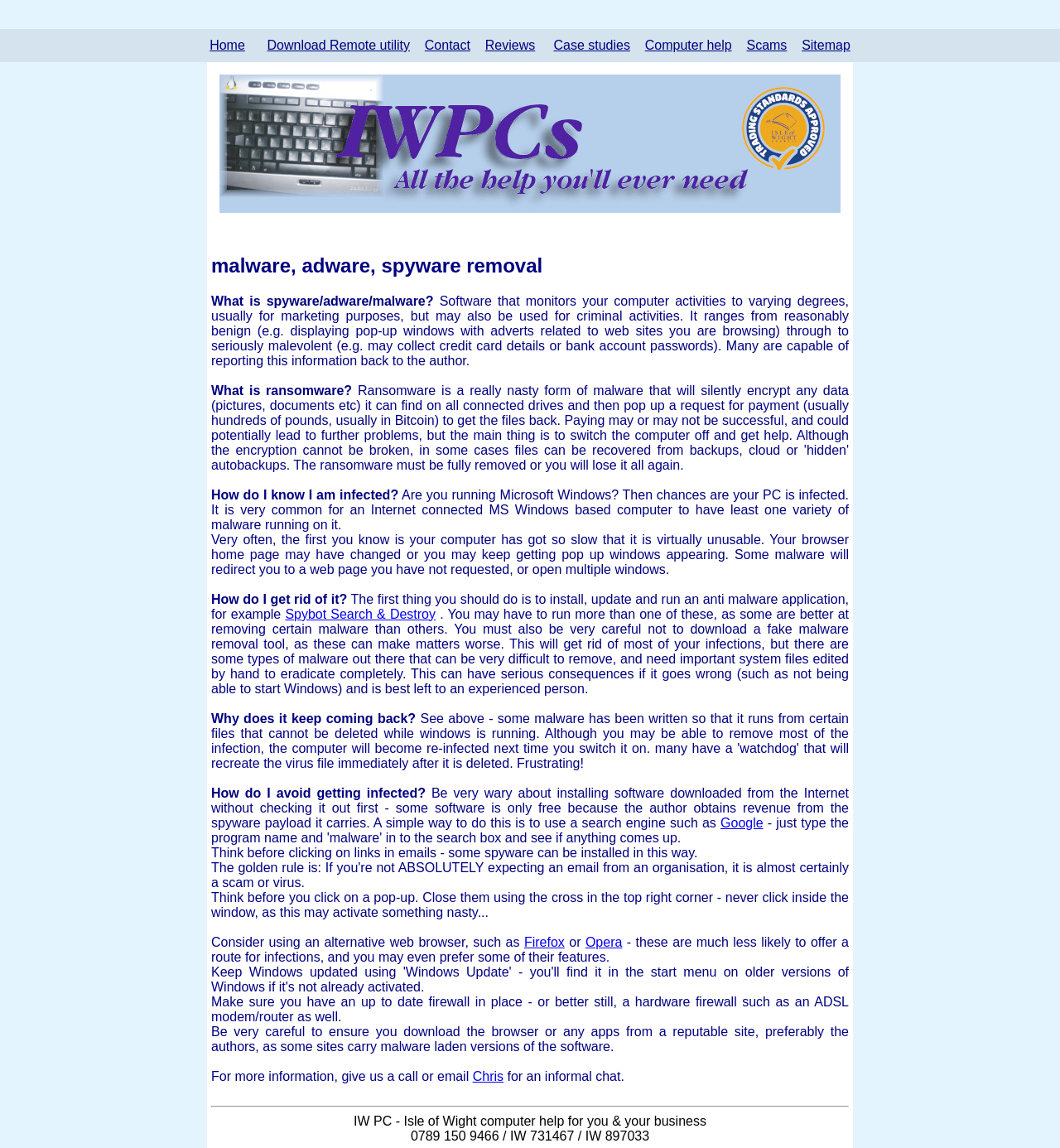Please find the bounding box coordinates of the element that you should click to achieve the following instruction: "Next page". The coordinates should be presented as four float numbers between 0 and 1: [left, top, right, bottom].

None